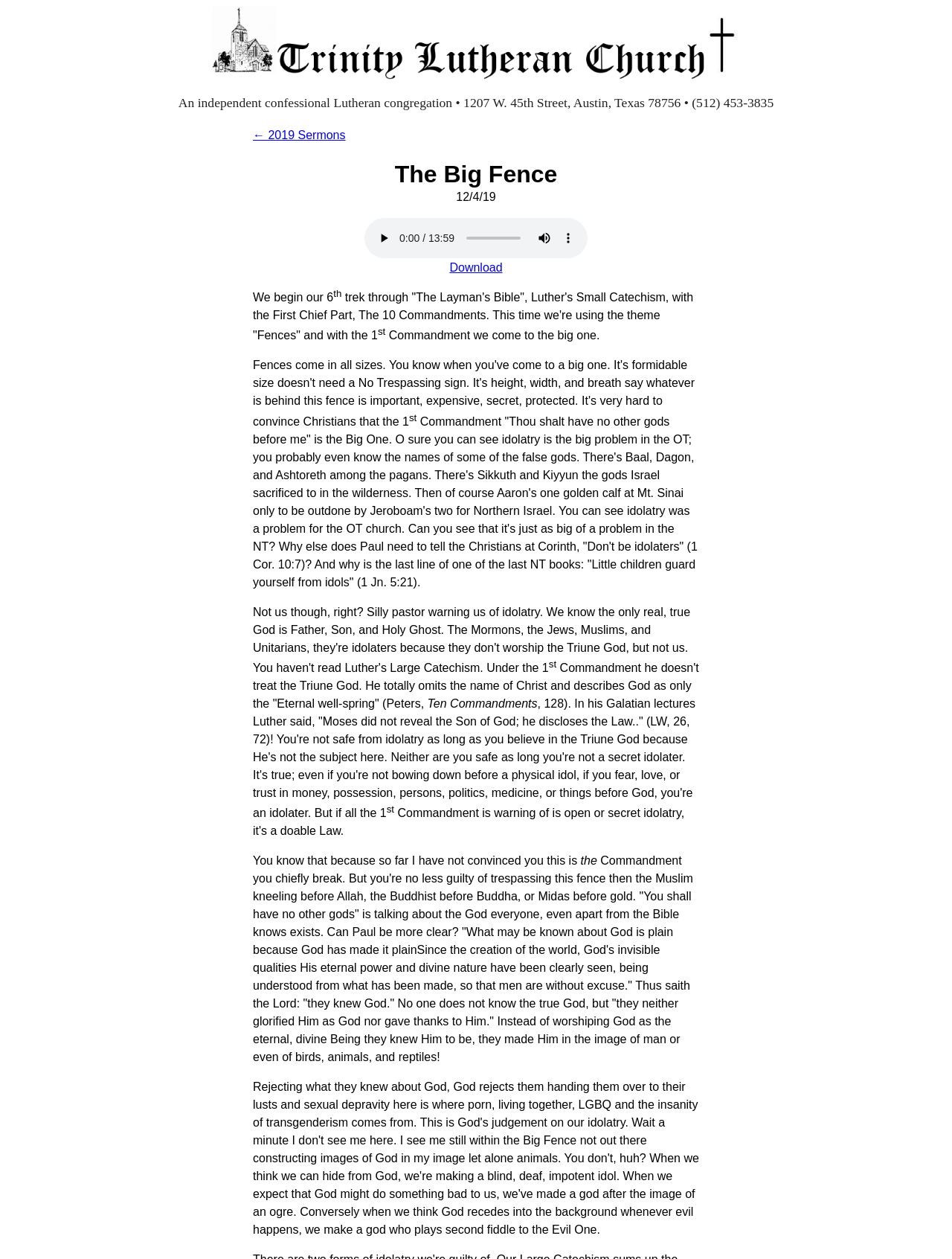What is the address of Trinity Lutheran Church?
Refer to the image and provide a one-word or short phrase answer.

1207 W. 45th Street, Austin, Texas 78756